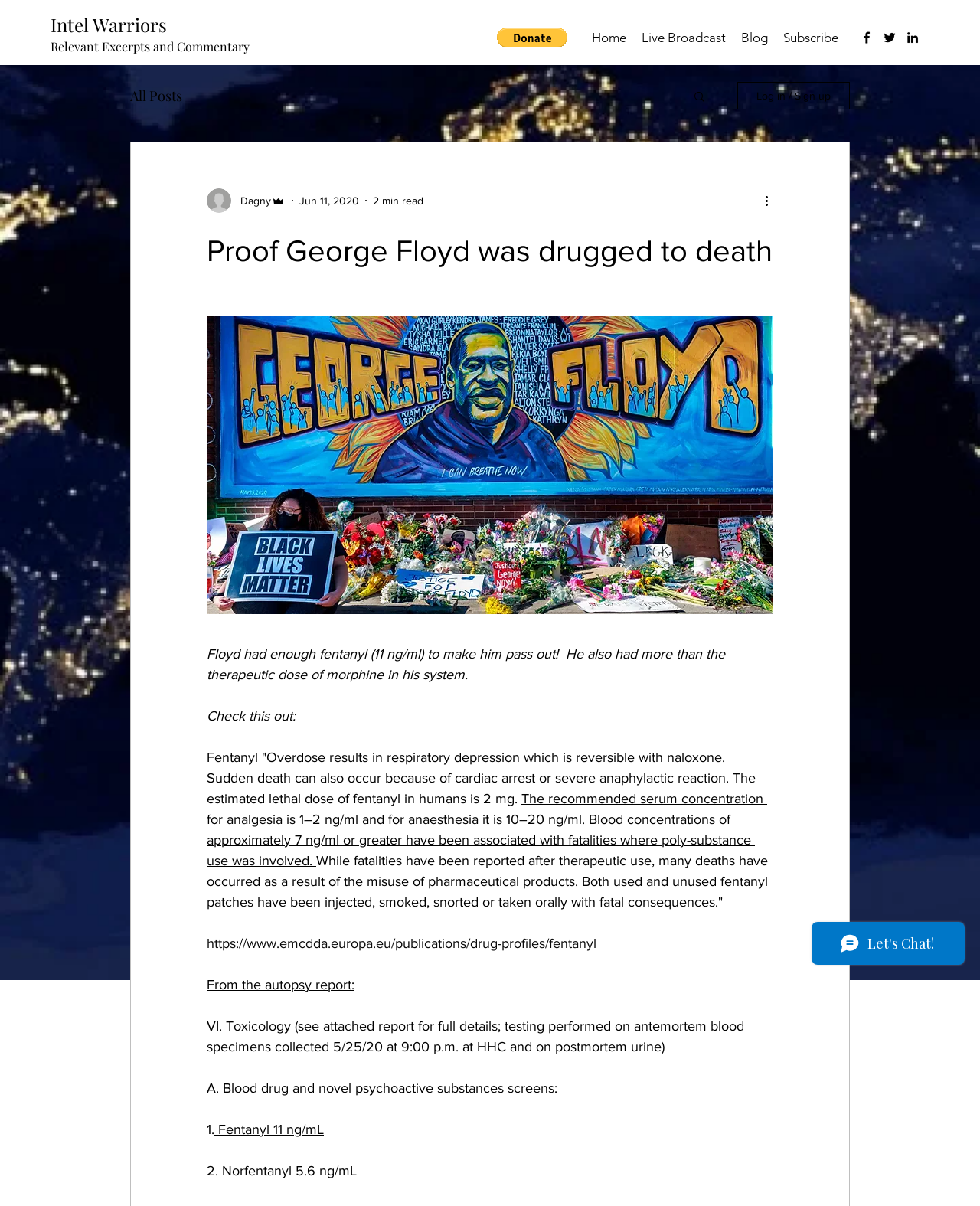How many minutes does it take to read the article? Refer to the image and provide a one-word or short phrase answer.

2 min